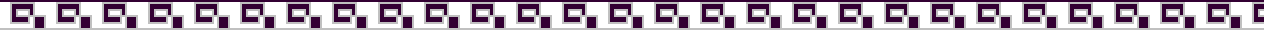What is the title of the webpage?
Please provide a full and detailed response to the question.

The caption explicitly mentions that the webpage is titled 'Small Steps' by Angela B, which provides the title of the webpage.